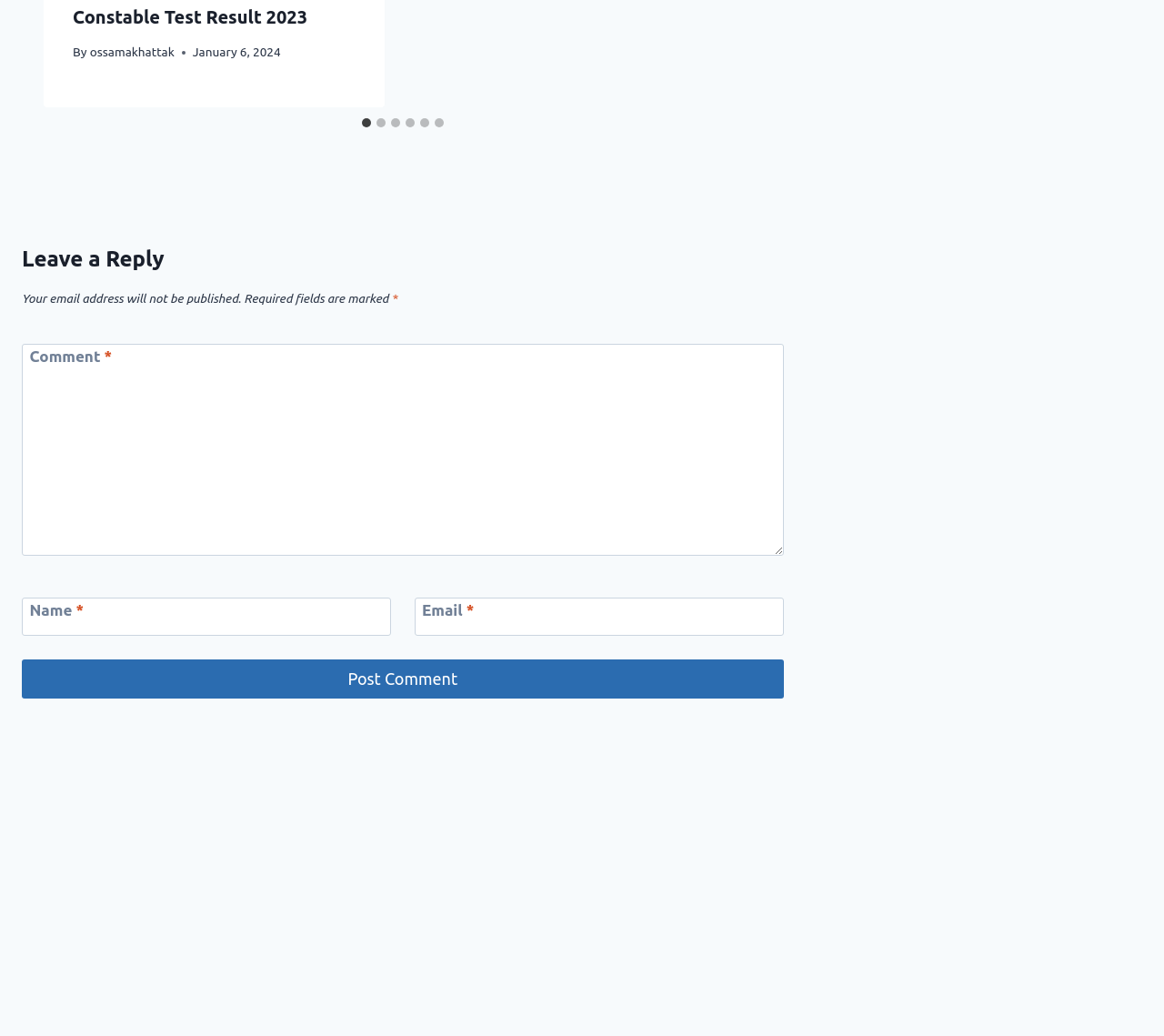What is the author of the post?
Analyze the image and provide a thorough answer to the question.

The author of the post is mentioned at the top of the webpage, next to the 'By' text, which is 'ossamakhattak'.